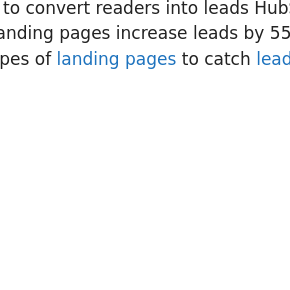Answer the following query with a single word or phrase:
What is the purpose of optimized landing pages?

Enhance conversion rates